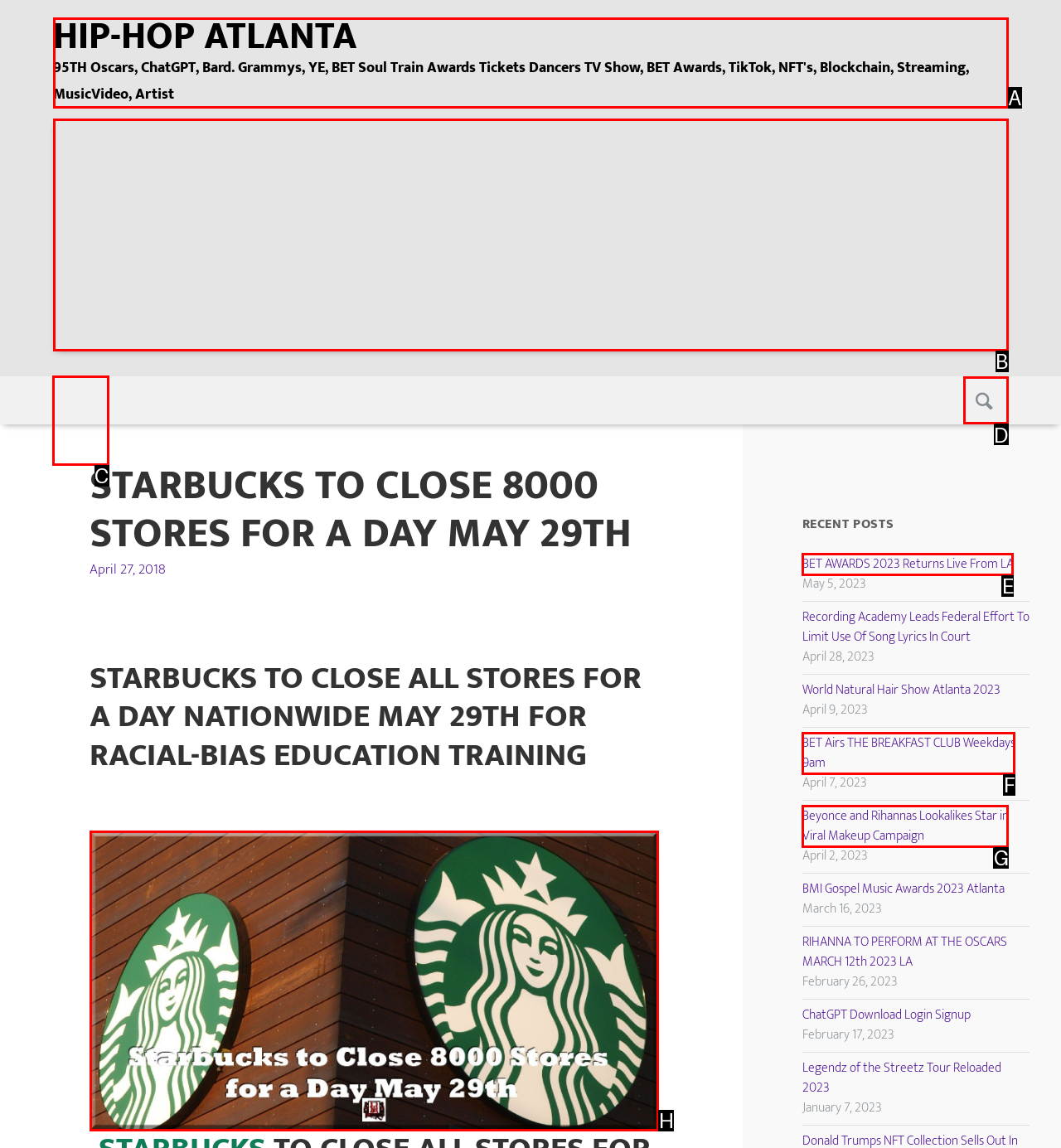Determine which letter corresponds to the UI element to click for this task: Click on the link to read about Starbucks closing 8000 stores for a day
Respond with the letter from the available options.

H